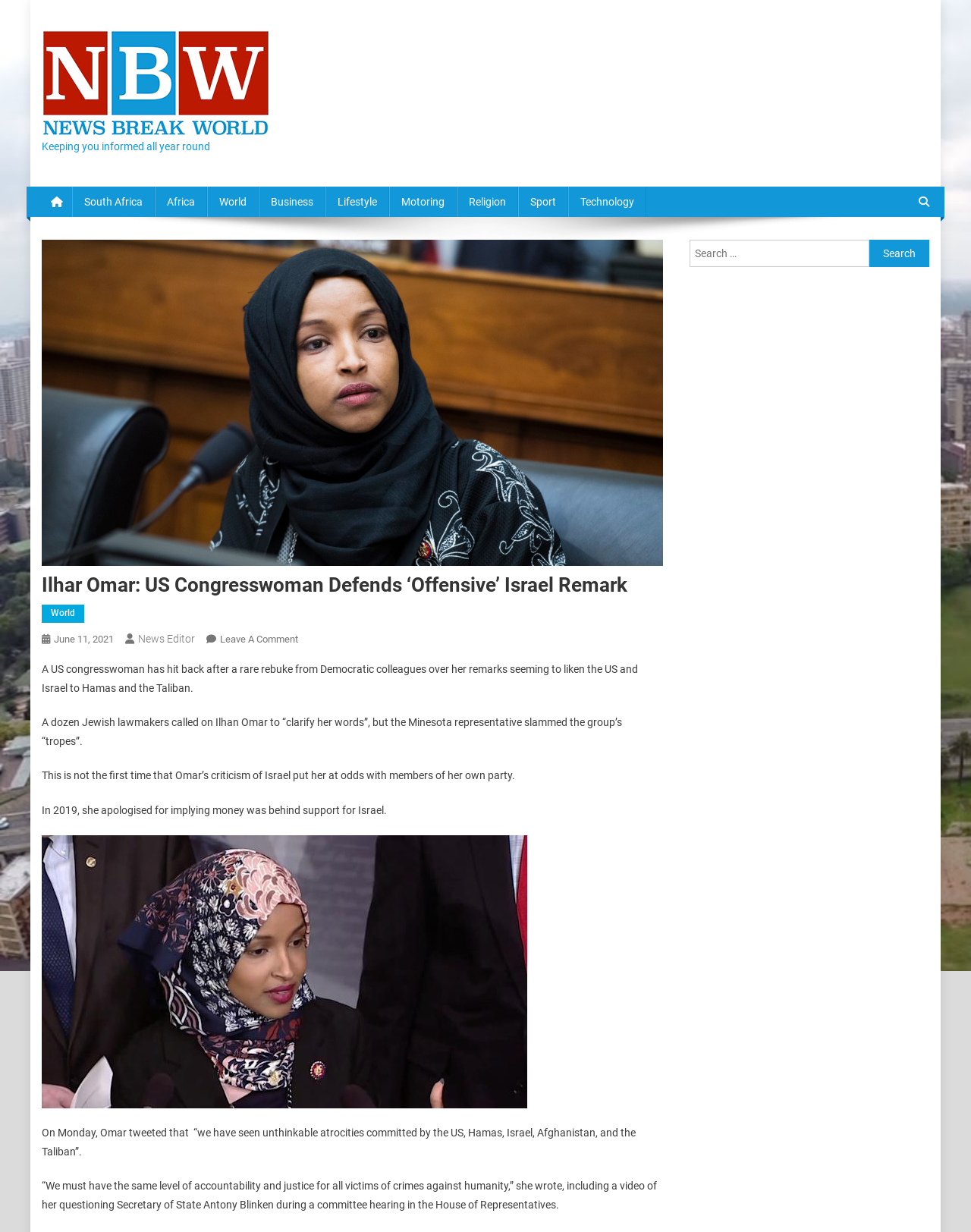Give a one-word or phrase response to the following question: How many categories are listed at the top of the webpage?

9